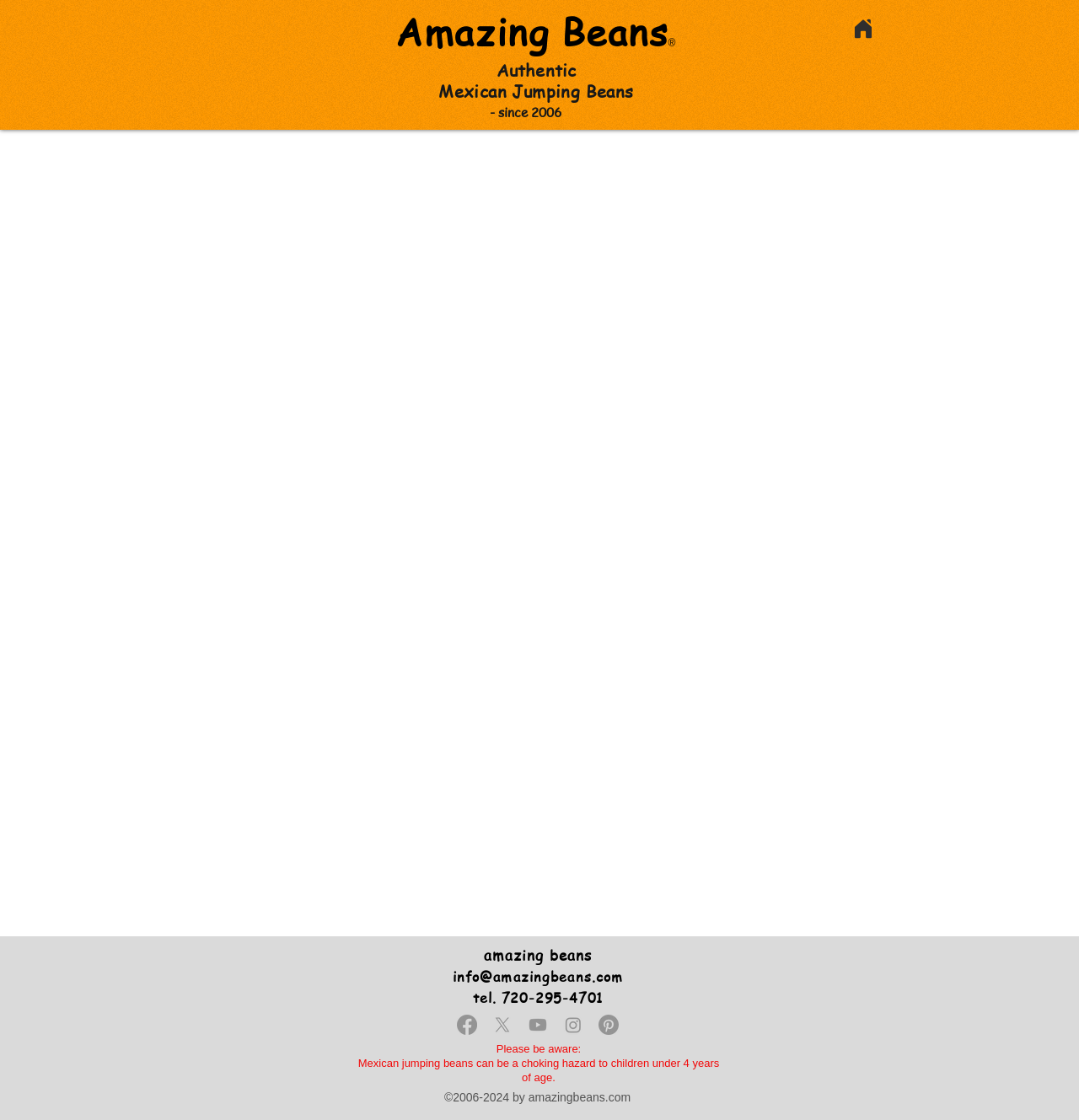Please find the bounding box coordinates of the element that you should click to achieve the following instruction: "Enter your name". The coordinates should be presented as four float numbers between 0 and 1: [left, top, right, bottom].

None